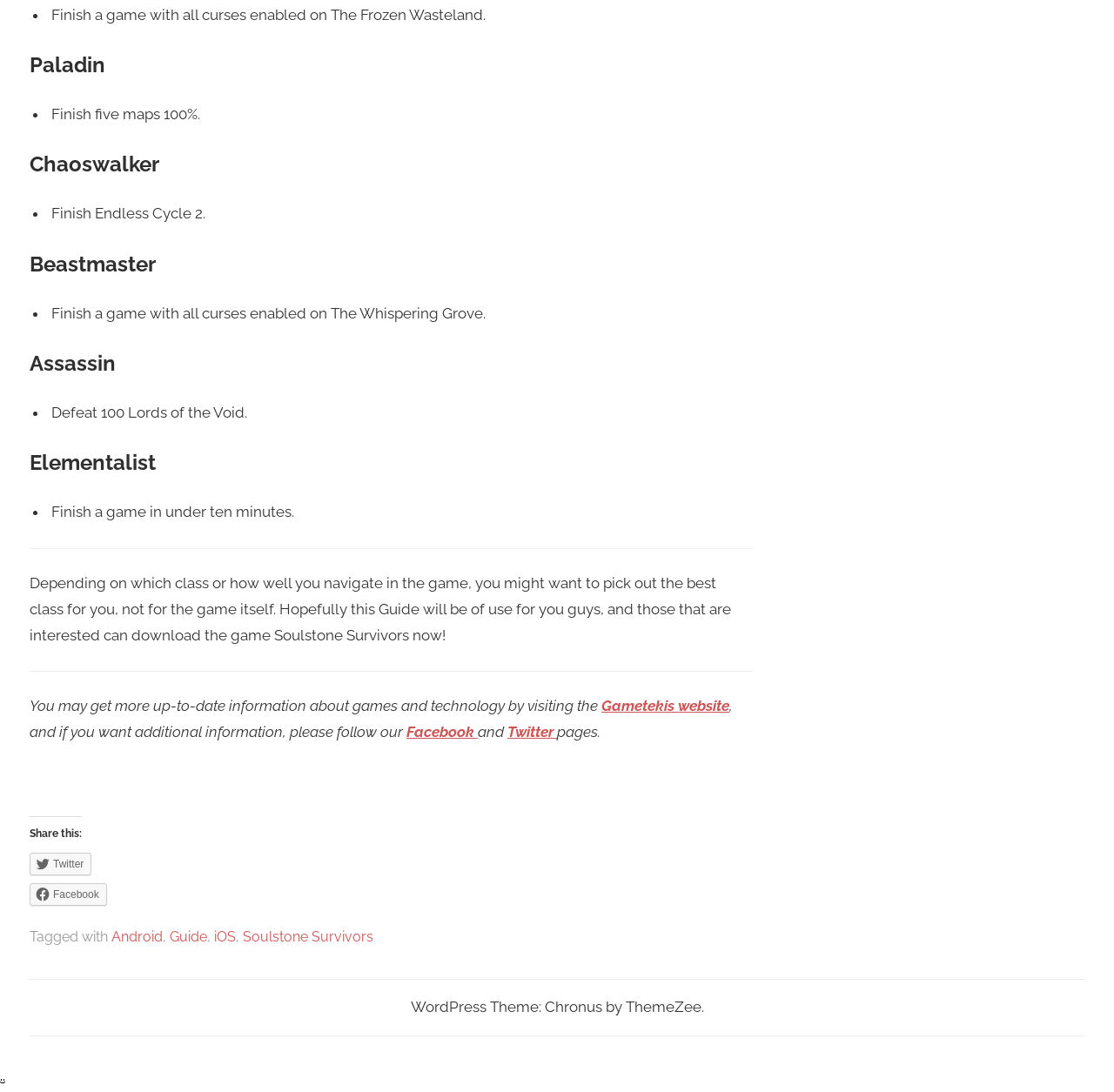Provide your answer to the question using just one word or phrase: How many Lords of the Void must be defeated to achieve the Assassin title?

100